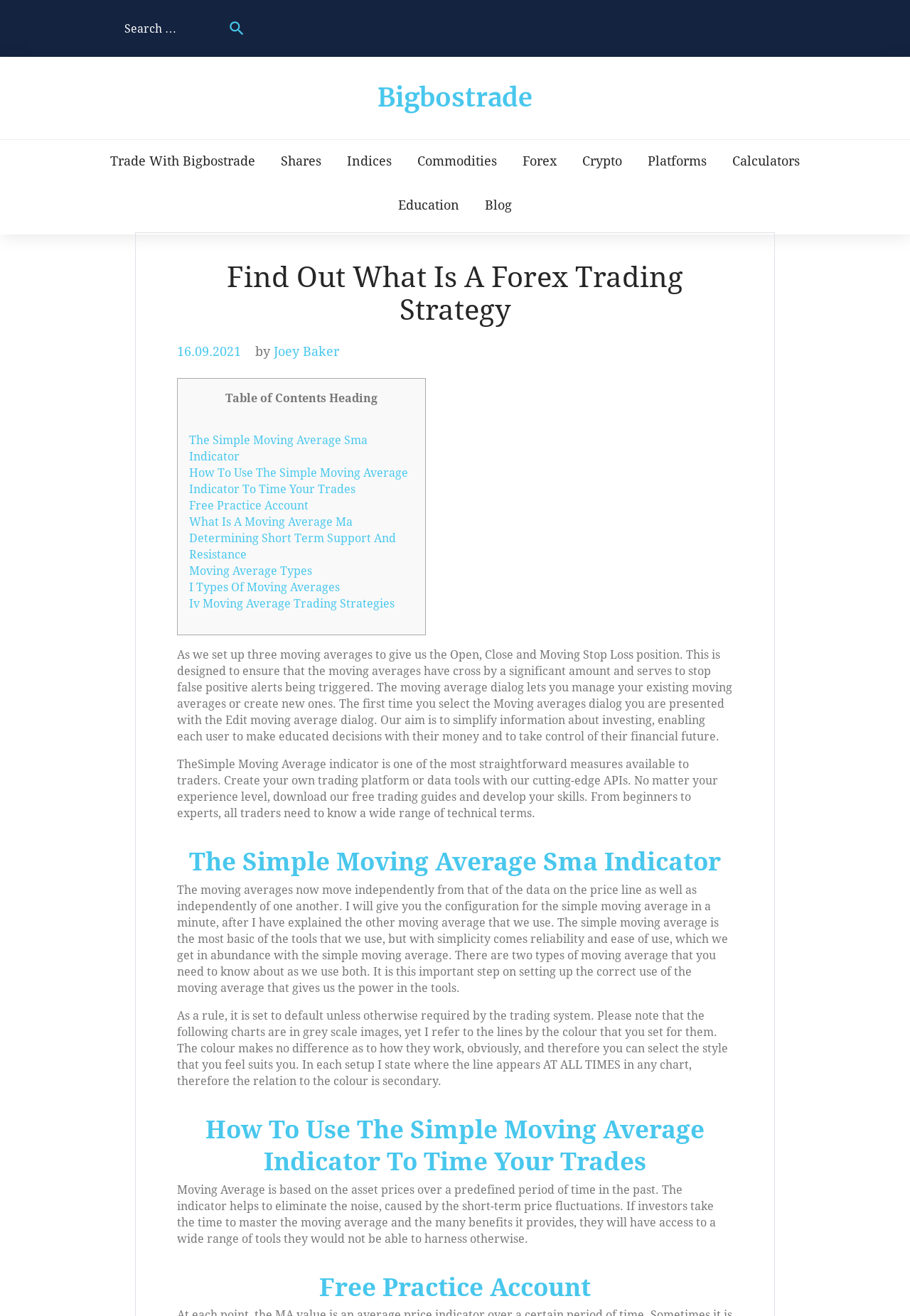Locate and generate the text content of the webpage's heading.

Find Out What Is A Forex Trading Strategy